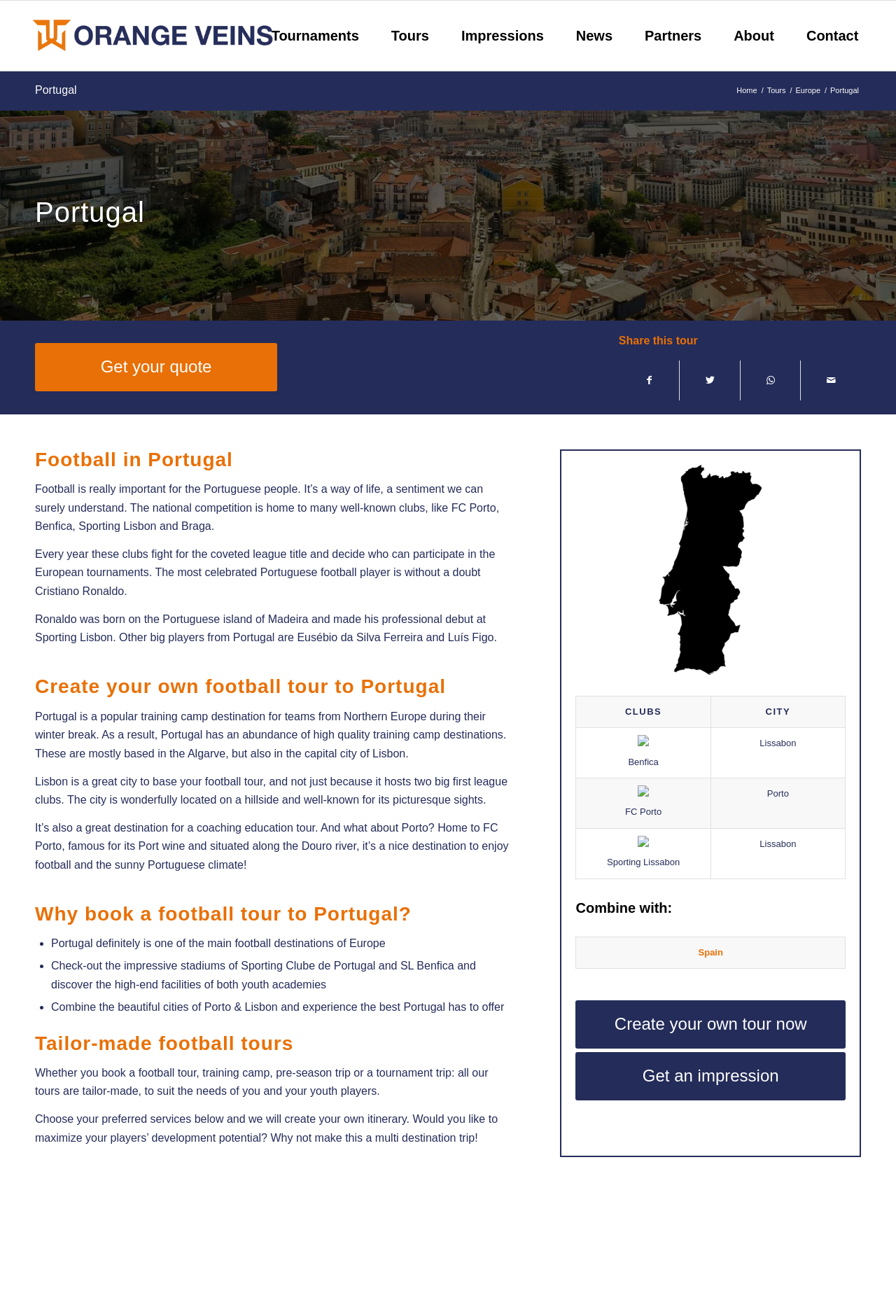Based on the element description "Create your own tour now", predict the bounding box coordinates of the UI element.

[0.643, 0.76, 0.944, 0.797]